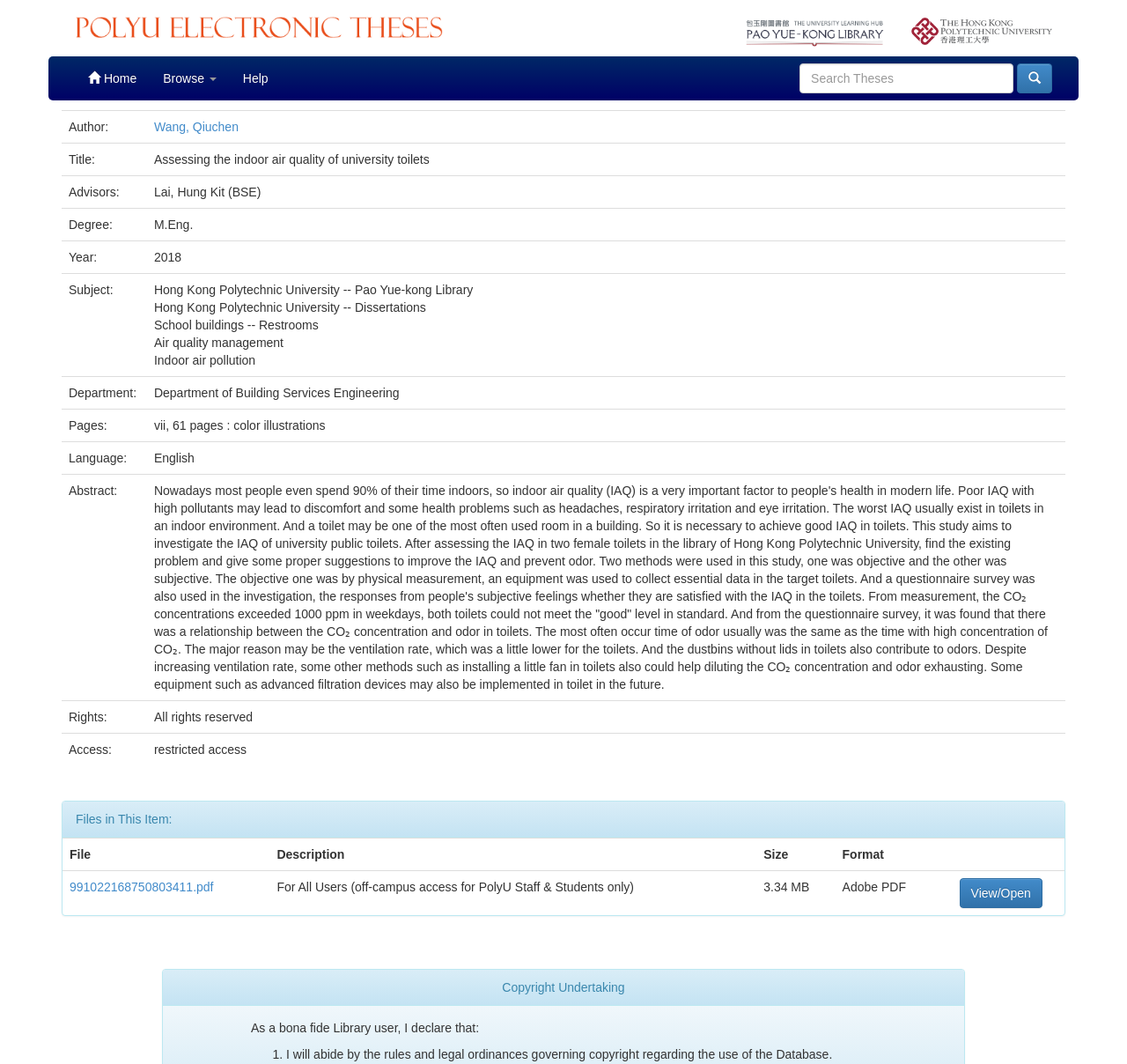What is the file format of the thesis? Refer to the image and provide a one-word or short phrase answer.

Adobe PDF